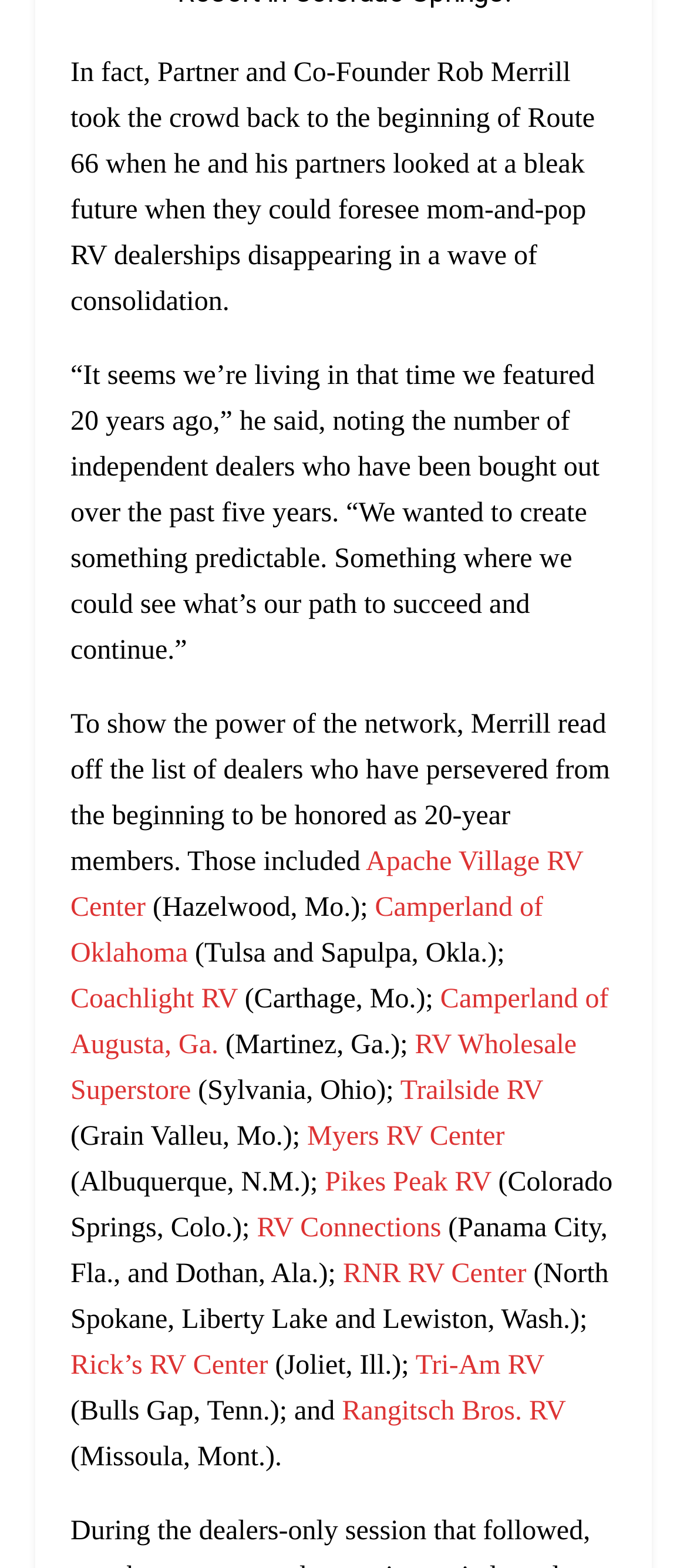What is the location of Apache Village RV Center?
Please provide a comprehensive answer based on the contents of the image.

The location of Apache Village RV Center can be found by looking at the static text that follows the link 'Apache Village RV Center'. The static text '(Hazelwood, Mo.)' indicates that the location of Apache Village RV Center is Hazelwood, Mo.